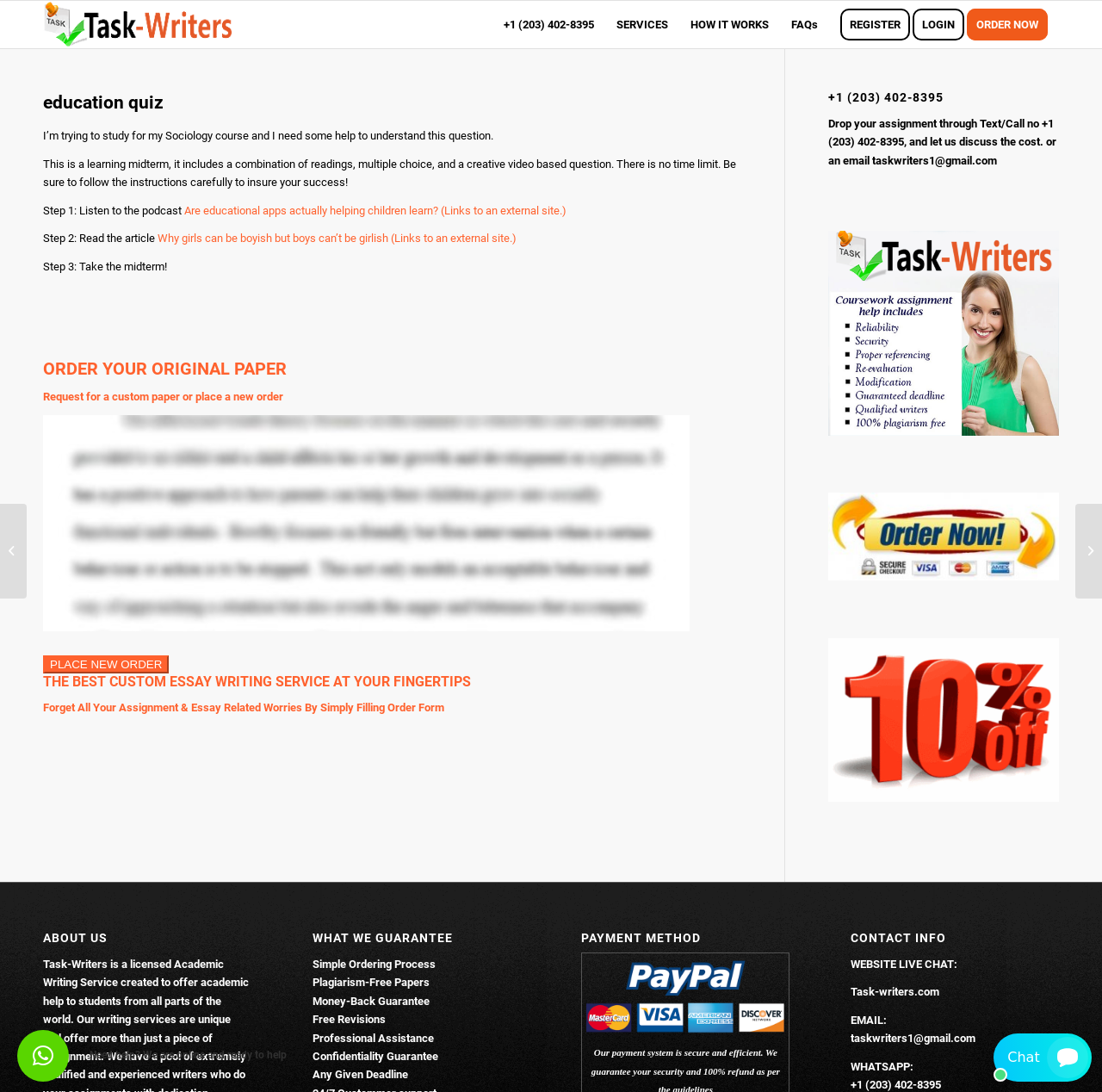Describe the webpage meticulously, covering all significant aspects.

This webpage appears to be a learning platform or educational service provider. At the top, there is a header section with a logo and a menu bar containing several options, including "SERVICES", "HOW IT WORKS", "FAQs", "REGISTER", "LOGIN", and "ORDER NOW".

Below the header, there is a main content area with an article section. The article has a heading "education quiz" and a brief introduction stating that the user needs help understanding a question for their Sociology course. The introduction is followed by a set of instructions, including listening to a podcast, reading an article, and taking a midterm.

The article section also contains several links to external resources, including a podcast and an article. Additionally, there is a call-to-action button "ORDER YOUR ORIGINAL PAPER" and a link to request a custom paper or place a new order.

On the right-hand side of the main content area, there is a complementary section with a heading "+1 (203) 402-8395" and a brief message encouraging users to drop their assignments through text or call and discuss the cost.

At the bottom of the page, there are several sections, including "ABOUT US", "WHAT WE GUARANTEE", "PAYMENT METHOD", and "CONTACT INFO". The "WHAT WE GUARANTEE" section lists several guarantees, including a simple ordering process, plagiarism-free papers, and a money-back guarantee. The "CONTACT INFO" section provides website live chat, email, and WhatsApp contact information.

There are also several buttons and links scattered throughout the page, including a "PLACE NEW ORDER" button, a "Need help?" button, and several social media links.